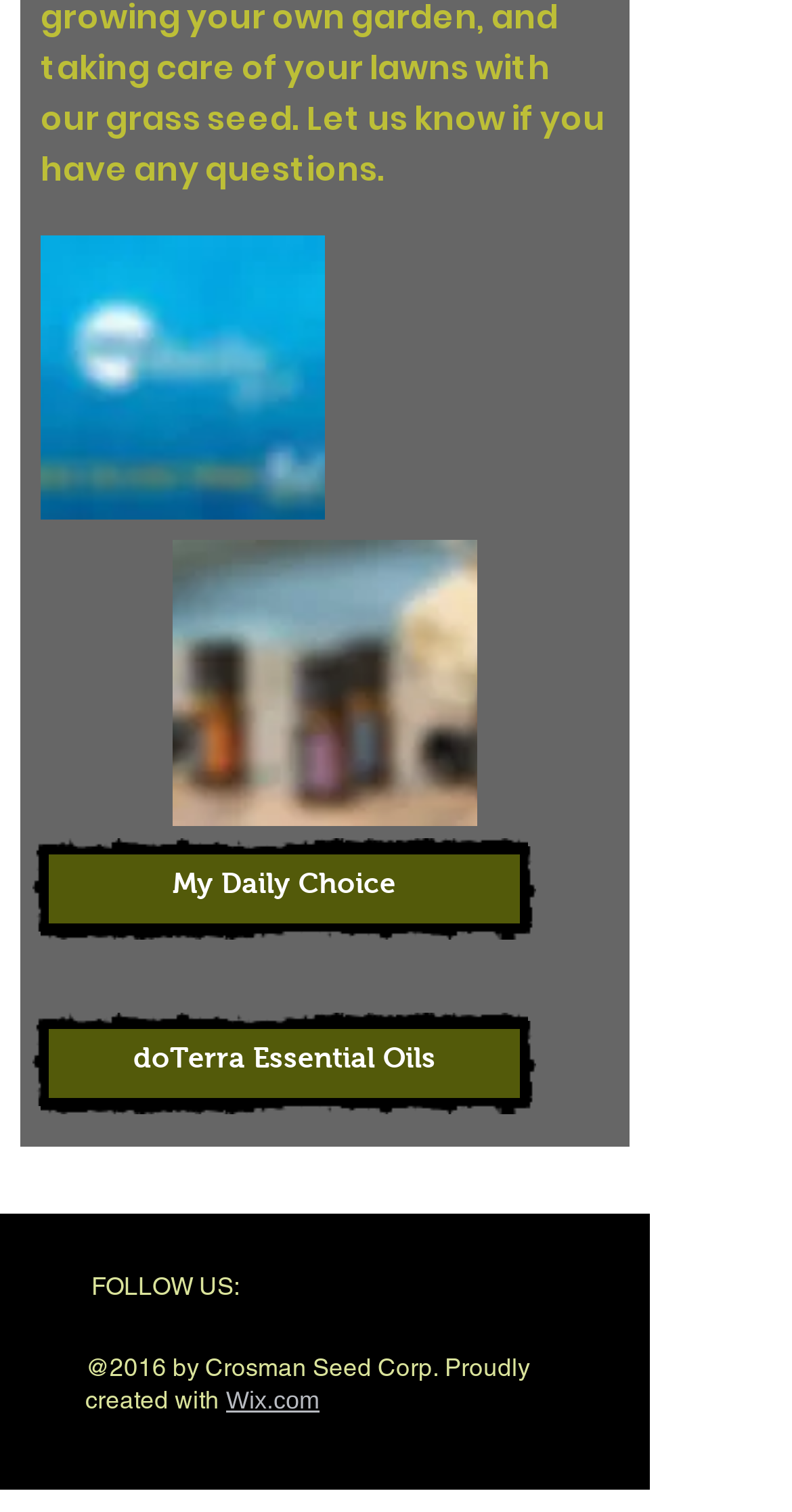Provide the bounding box coordinates for the UI element that is described by this text: "doTerra Essential Oils". The coordinates should be in the form of four float numbers between 0 and 1: [left, top, right, bottom].

[0.062, 0.681, 0.656, 0.726]